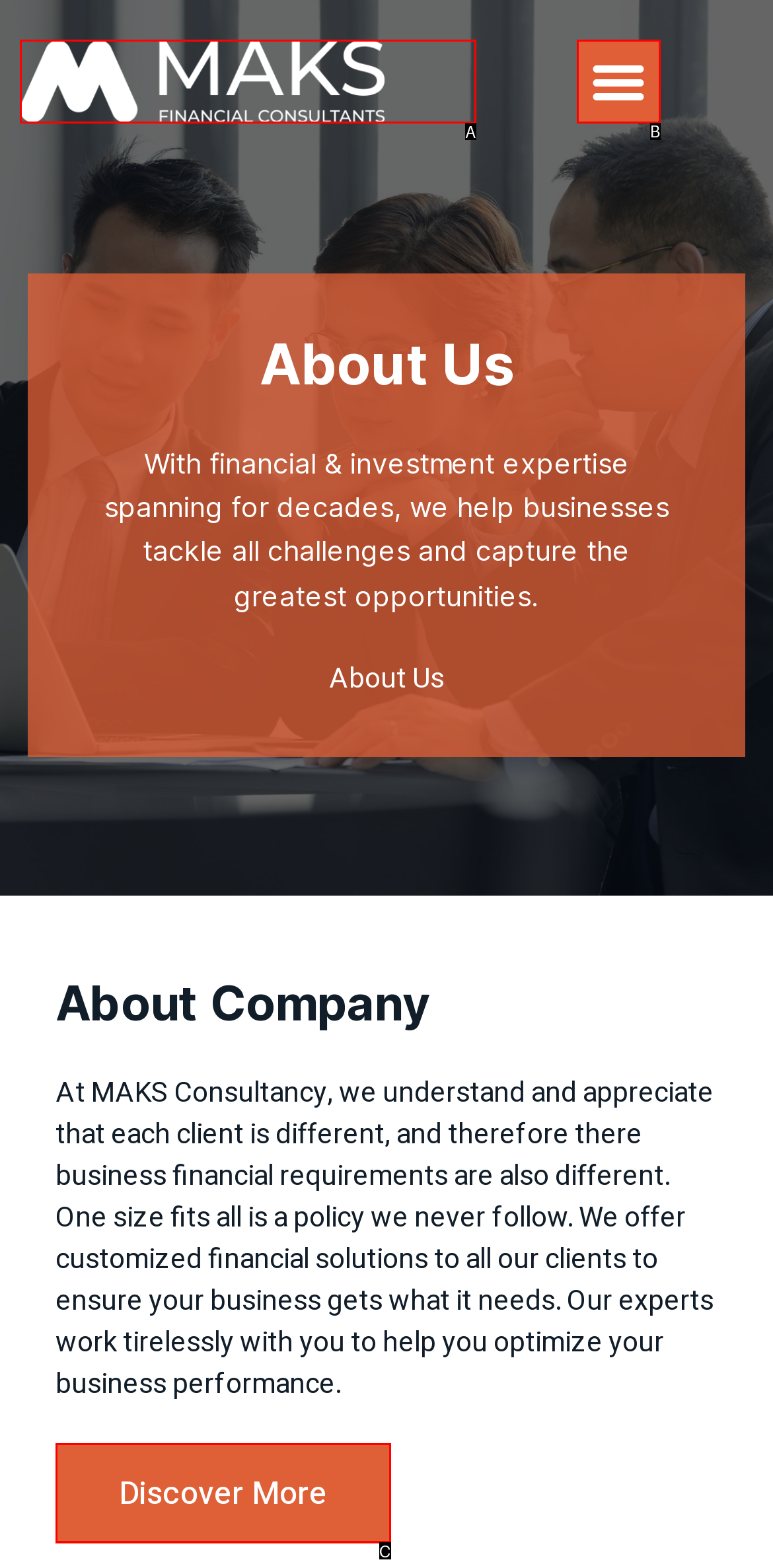From the given choices, determine which HTML element matches the description: Menu. Reply with the appropriate letter.

None